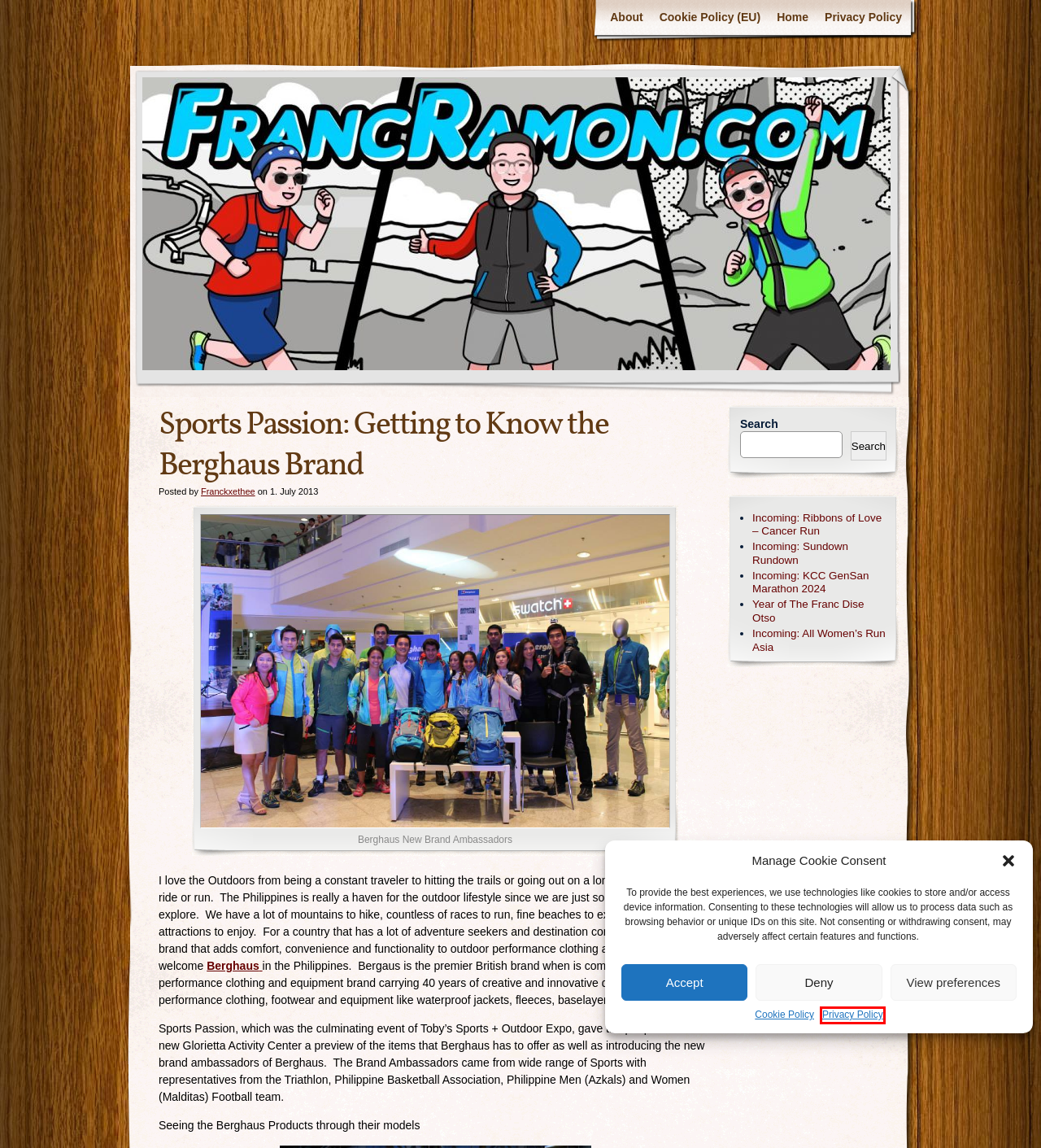You have a screenshot of a webpage with a red bounding box around an element. Choose the best matching webpage description that would appear after clicking the highlighted element. Here are the candidates:
A. Home | Franc Ramon
B. Franckxethee | Franc Ramon
C. Incoming: Ribbons of Love – Cancer Run | Franc Ramon
D. About | Franc Ramon
E. Incoming: Sundown Rundown | Franc Ramon
F. Year of The Franc Dise Otso | Franc Ramon
G. Cookie Policy (EU) | Franc Ramon
H. Privacy Policy | Franc Ramon

H